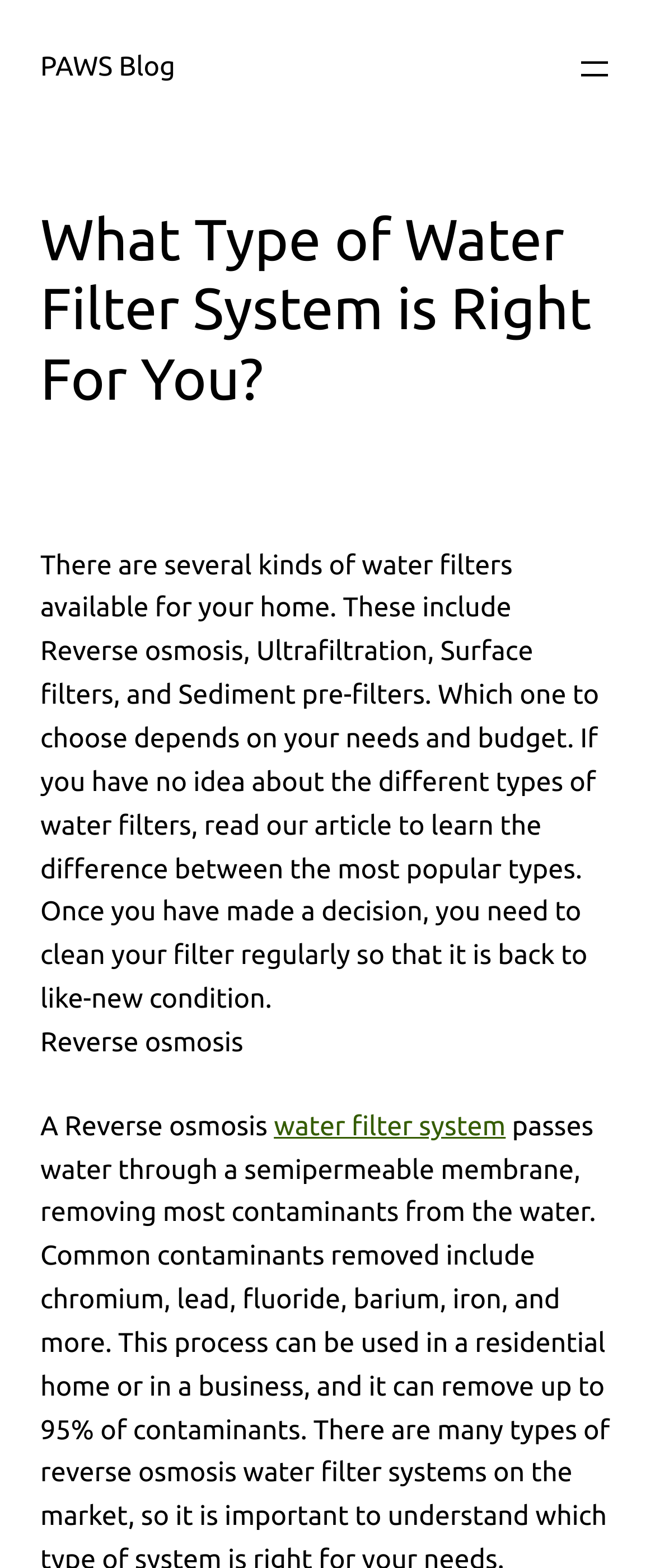Based on the image, provide a detailed and complete answer to the question: 
What is the topic of the article?

The webpage appears to be an article about water filter systems, as indicated by the link 'water filter system' and the surrounding text that discusses the different types of water filters and their maintenance.